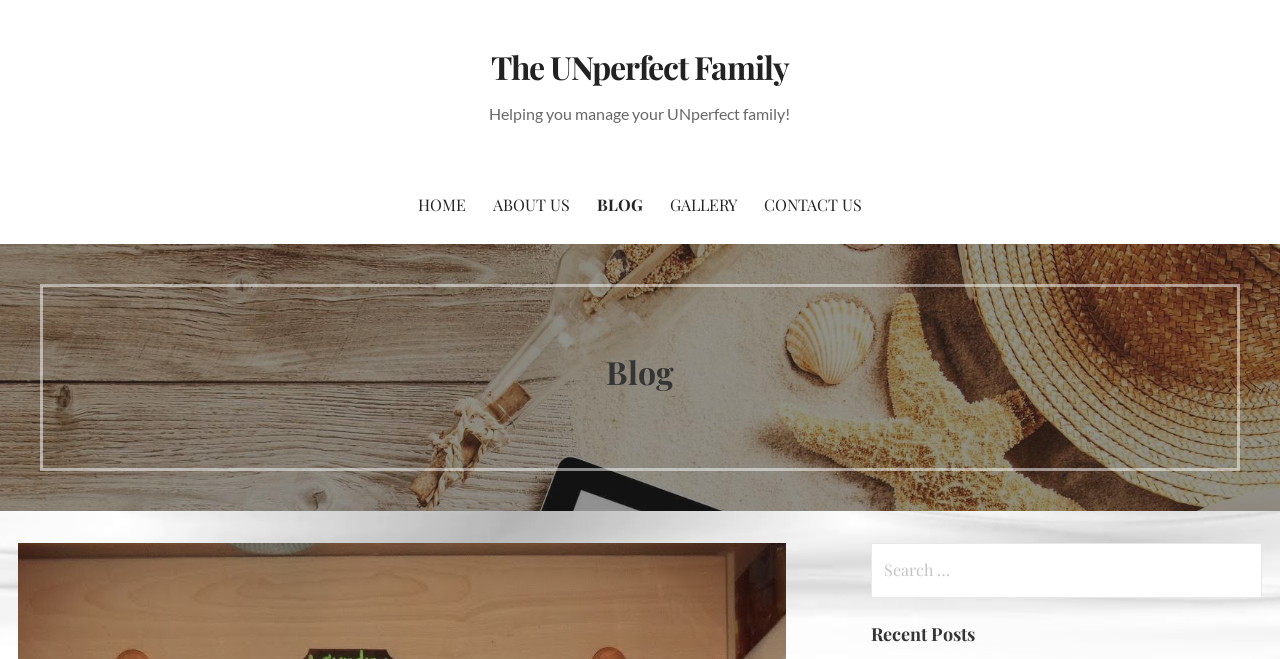Provide a thorough description of the webpage's content and layout.

The webpage is about laundry room organization, with the title "Laundry Room Organization – The UNperfect Family" at the top. Below the title, there is a link to "The UNperfect Family" and a brief description "Helping you manage your UNperfect family!".

The top navigation menu consists of five links: "HOME", "ABOUT US", "BLOG", "GALLERY", and "CONTACT US", aligned horizontally and centered at the top of the page.

The main content area is divided into two sections. On the left, there is a heading "Blog" that spans almost the entire width of the page. On the right, there is a search bar with a label "Search for:" and a text input field.

Below the search bar, there is another heading "Recent Posts" that is positioned at the bottom right corner of the page.

Overall, the webpage has a simple and clean layout, with a focus on the blog content and easy navigation to other sections of the website.